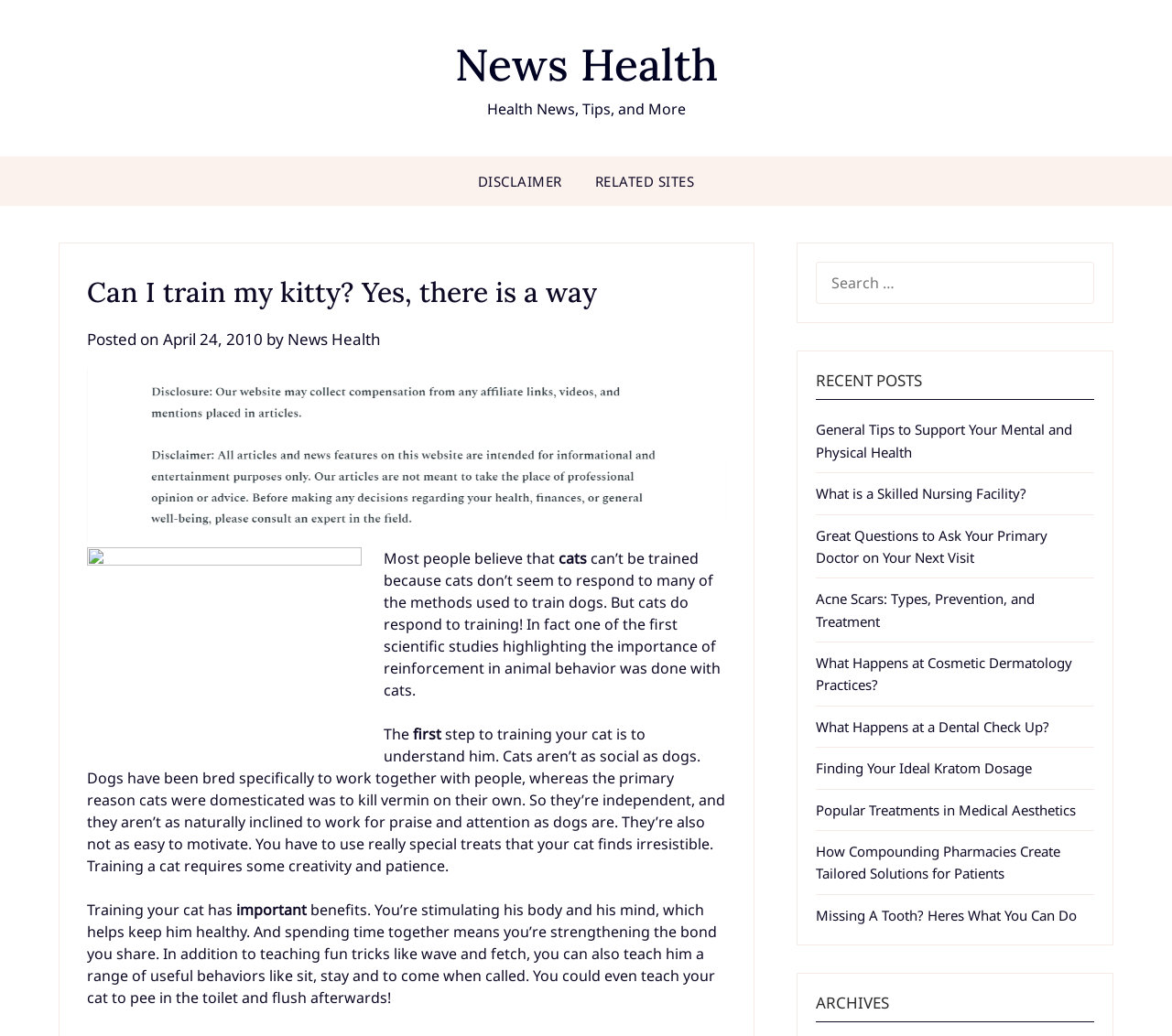Please analyze the image and provide a thorough answer to the question:
What is the category of the recent posts?

The category of the recent posts is Health, which is inferred from the links under the 'RECENT POSTS' heading with bounding box coordinates [0.696, 0.358, 0.787, 0.378], such as 'General Tips to Support Your Mental and Physical Health'